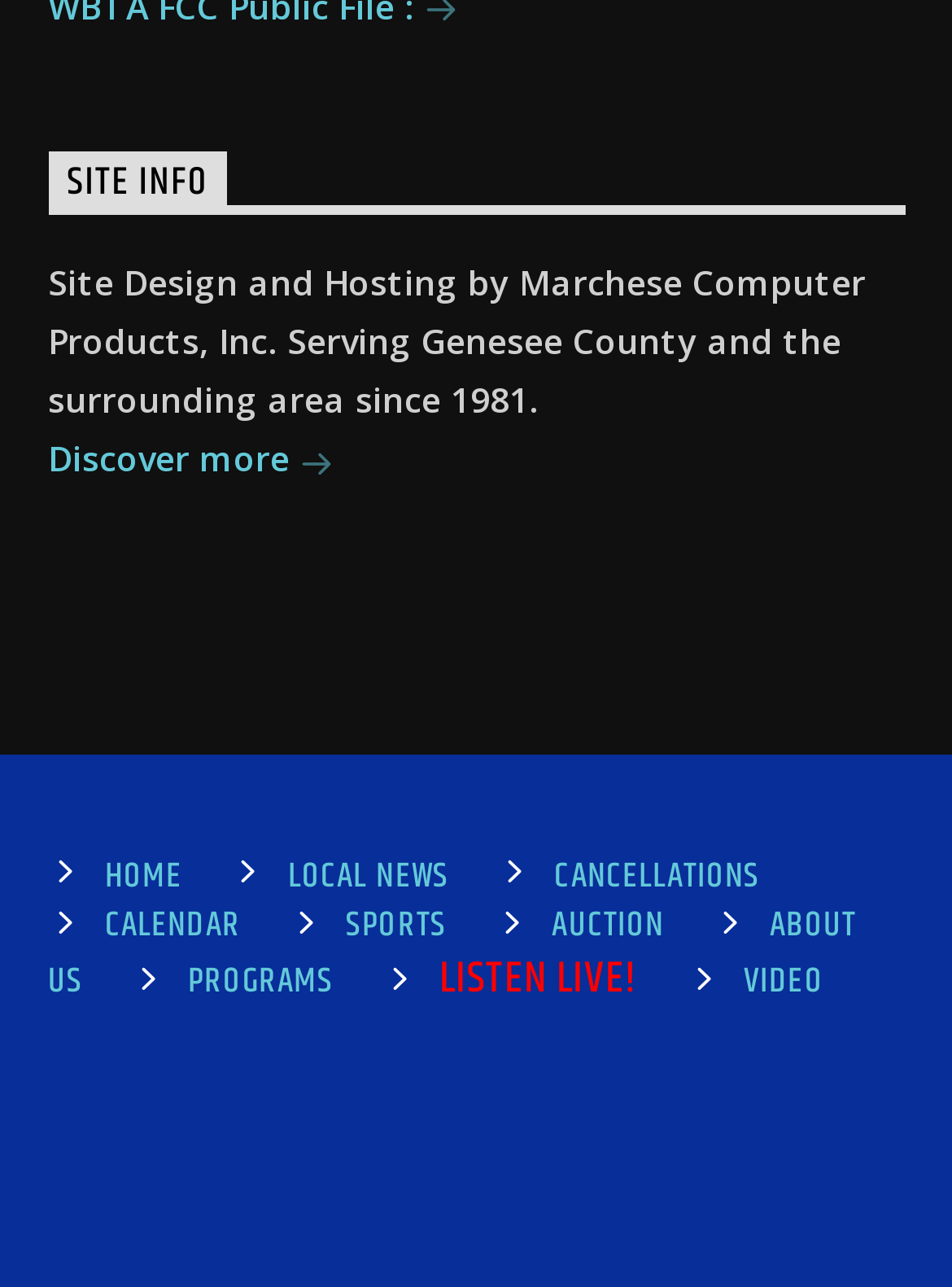Using the format (top-left x, top-left y, bottom-right x, bottom-right y), and given the element description, identify the bounding box coordinates within the screenshot: Local News

[0.302, 0.66, 0.472, 0.701]